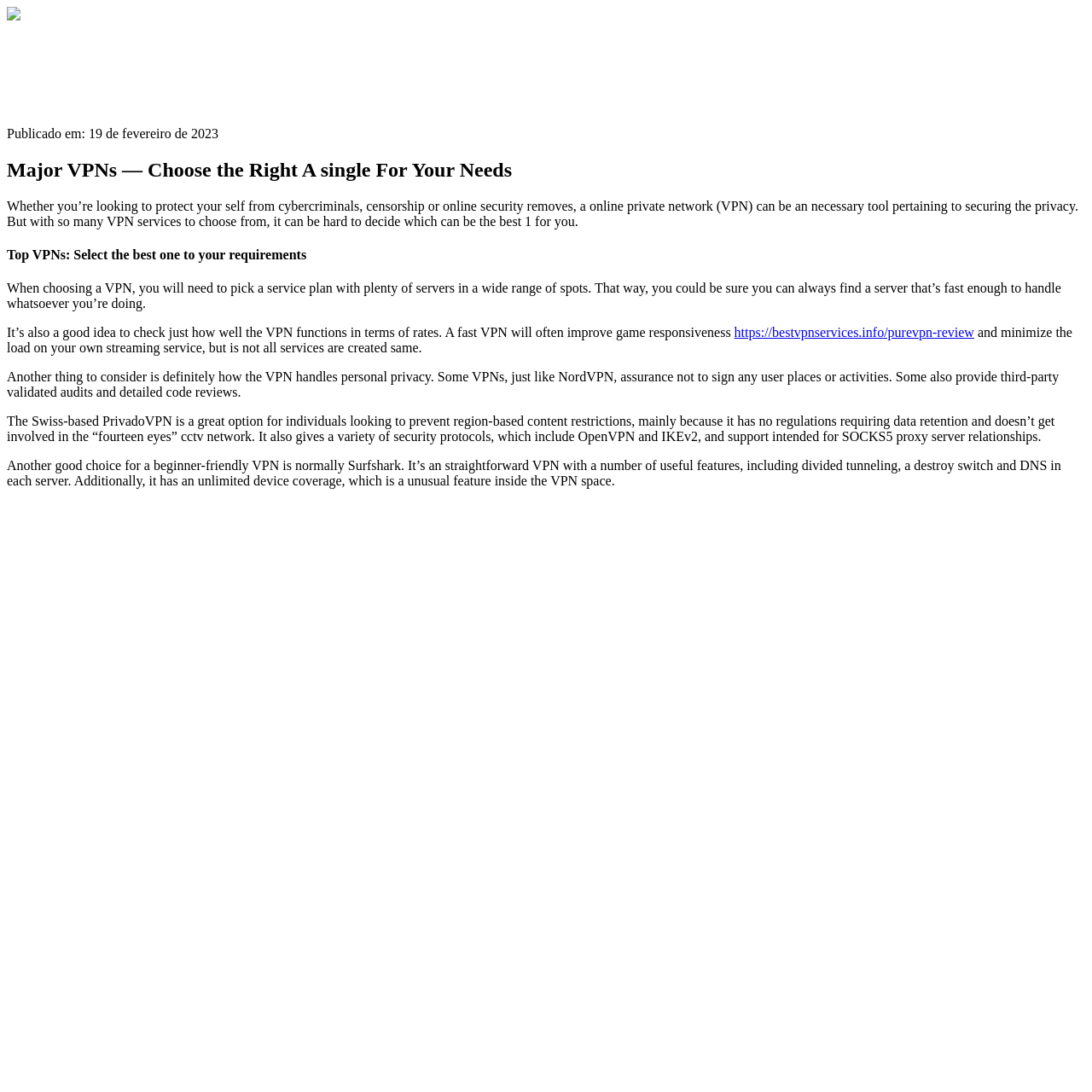What should you consider when choosing a VPN?
Please ensure your answer is as detailed and informative as possible.

According to the webpage, when choosing a VPN, you should consider the number of servers in different locations and the speed of the VPN. This is because you want to ensure you can always find a fast server, regardless of your location or activity.